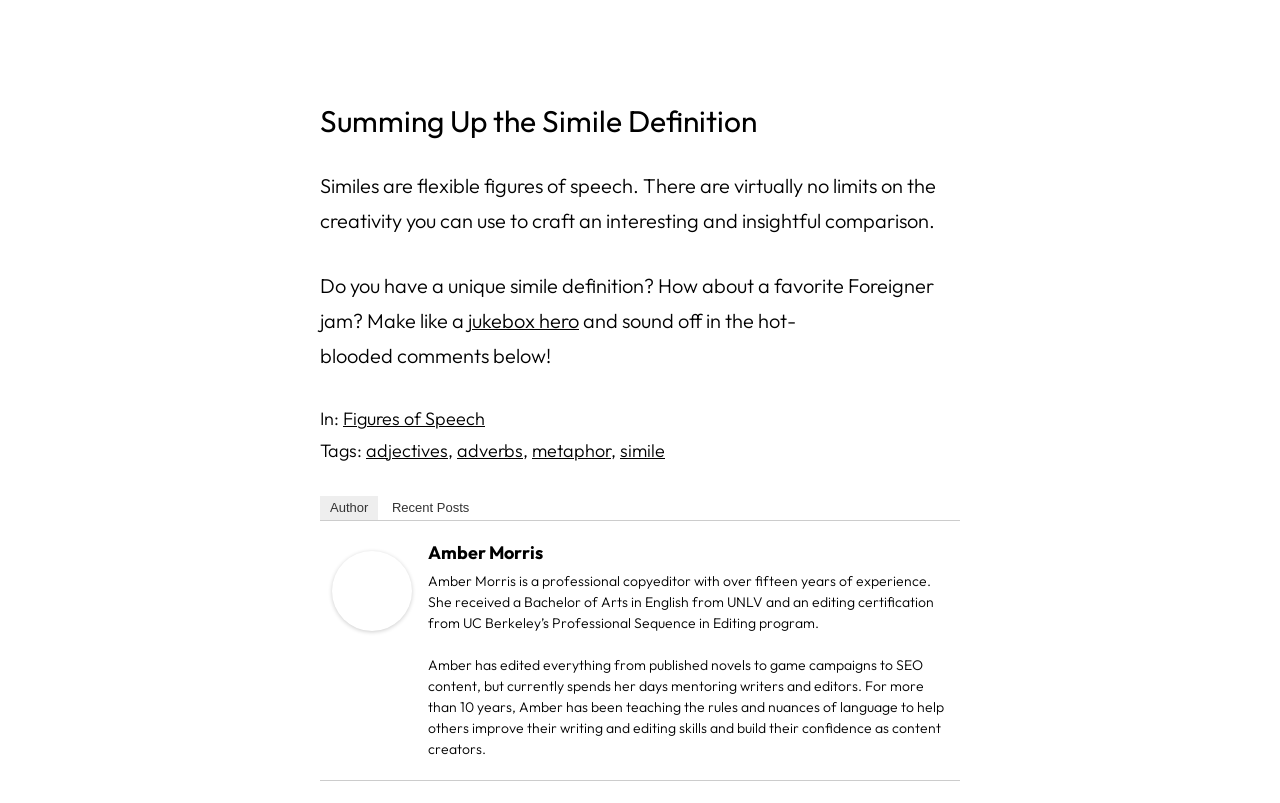Please determine the bounding box coordinates, formatted as (top-left x, top-left y, bottom-right x, bottom-right y), with all values as floating point numbers between 0 and 1. Identify the bounding box of the region described as: Figures of Speech

[0.268, 0.507, 0.379, 0.536]